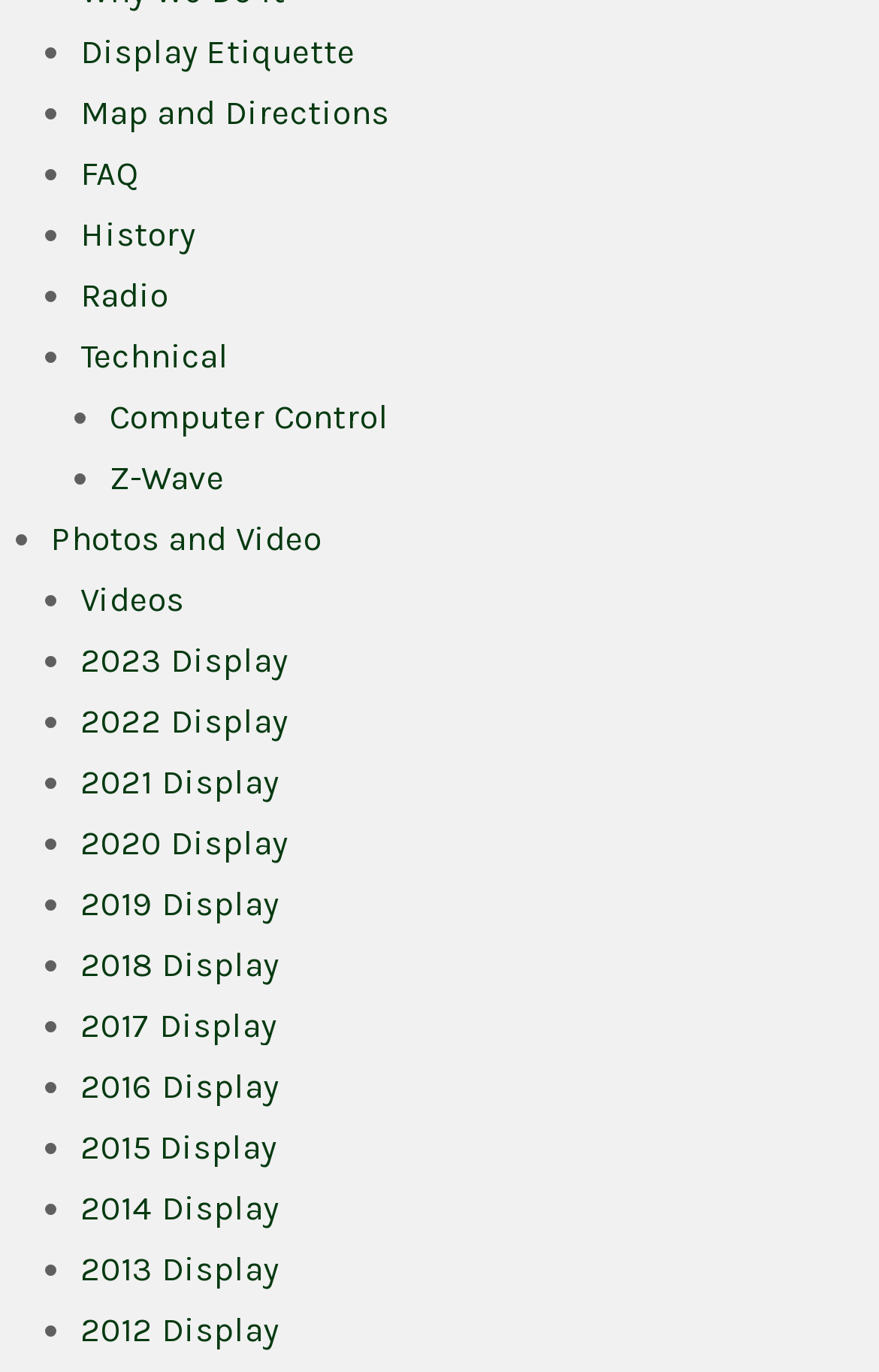What is the first link in the list?
Answer the question with a single word or phrase by looking at the picture.

Display Etiquette